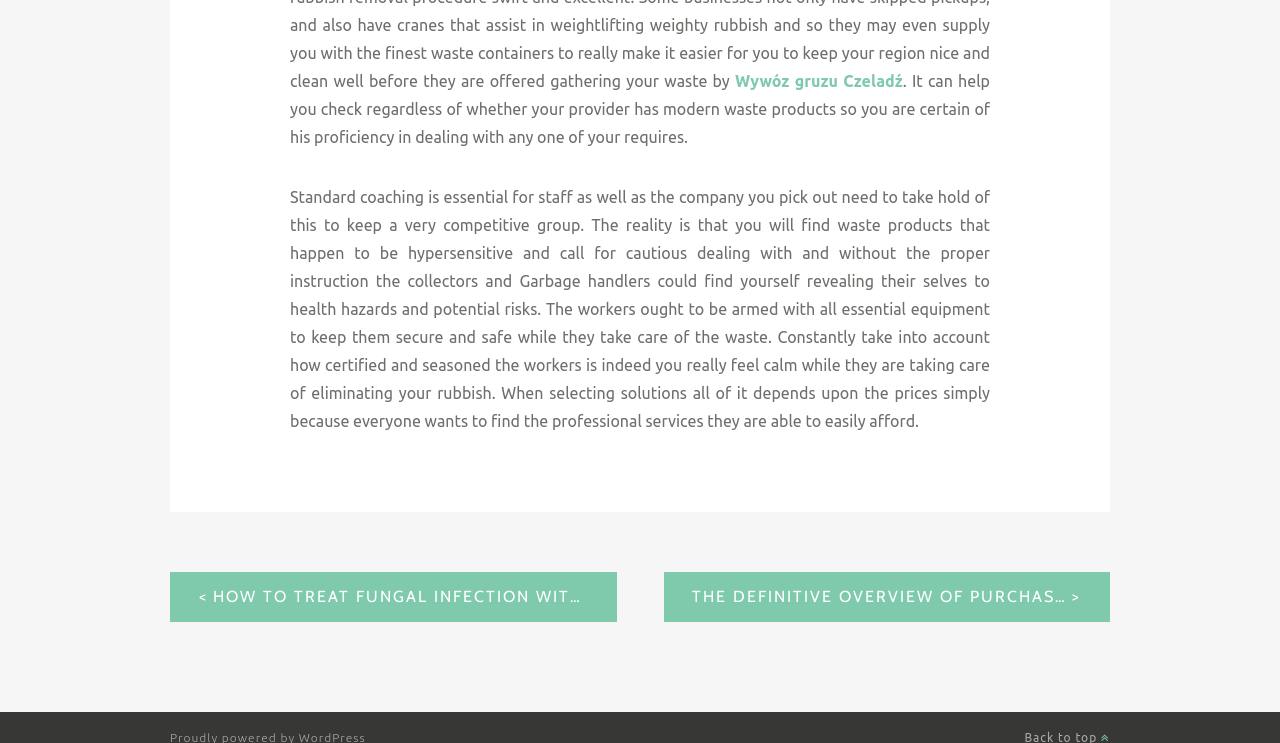What is the topic of the first link?
Could you please answer the question thoroughly and with as much detail as possible?

The first link on the webpage has the text 'Wywóz gruzu Czeladź', which seems to be a Polish phrase, possibly related to waste management or disposal.